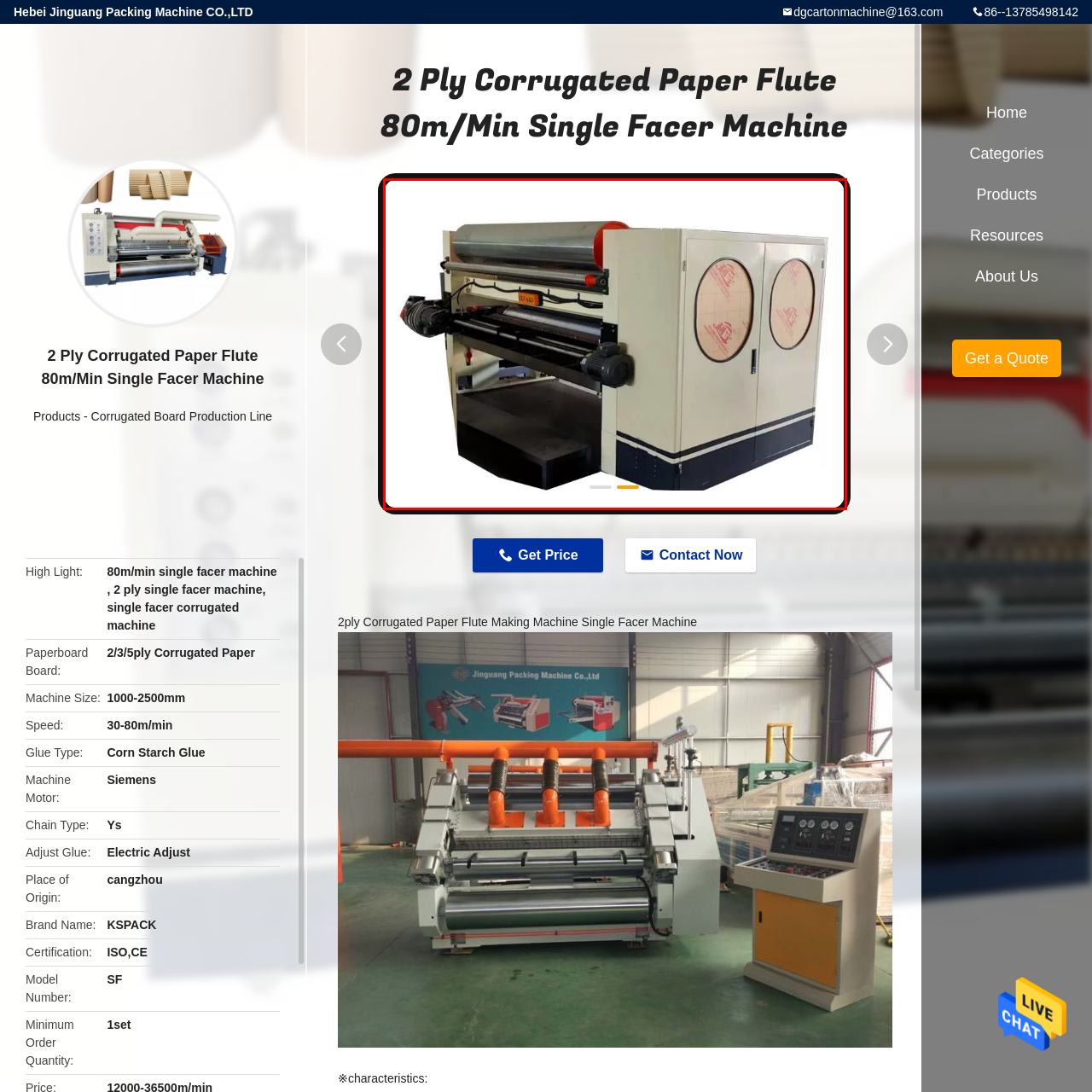What is the purpose of the dual-door design?
Pay attention to the image surrounded by the red bounding box and respond to the question with a detailed answer.

The dual-door design on one side of the machine is intended to facilitate maintenance and operation, allowing users to easily access the internal components of the machine.